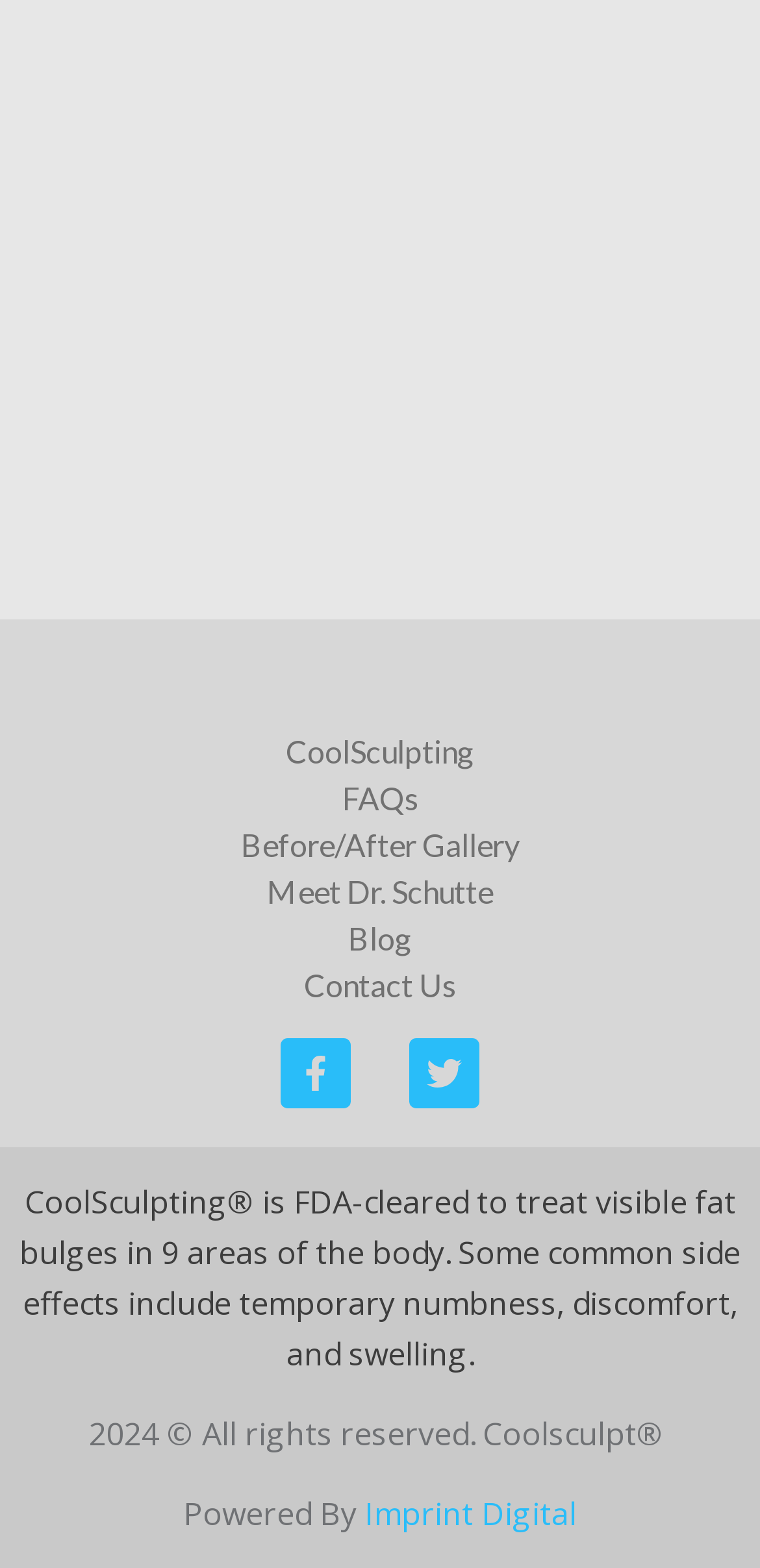Find the bounding box coordinates for the HTML element described in this sentence: "Marketing". Provide the coordinates as four float numbers between 0 and 1, in the format [left, top, right, bottom].

None